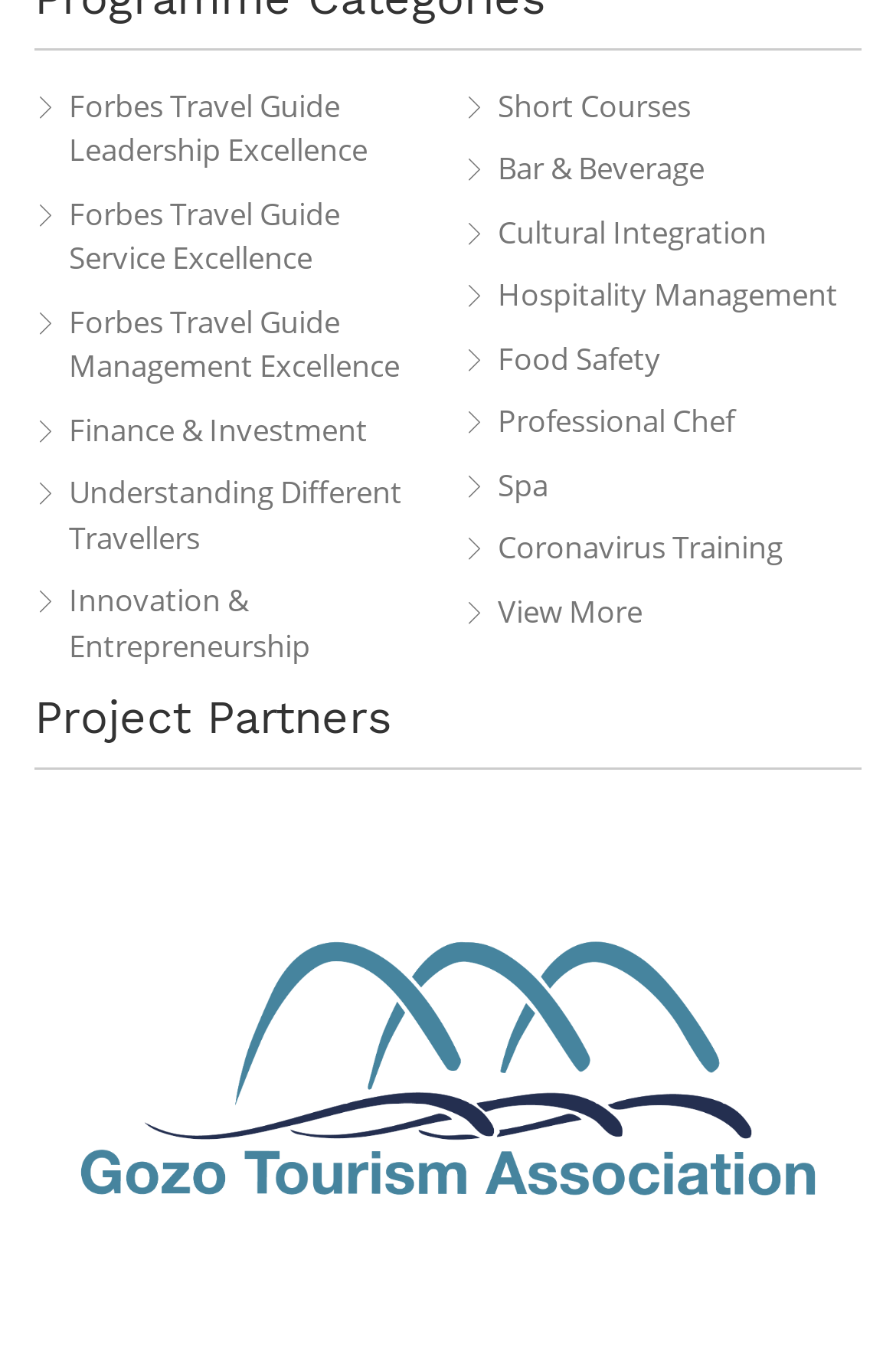Identify the bounding box coordinates of the region that needs to be clicked to carry out this instruction: "Click on View More". Provide these coordinates as four float numbers ranging from 0 to 1, i.e., [left, top, right, bottom].

[0.517, 0.431, 0.962, 0.463]